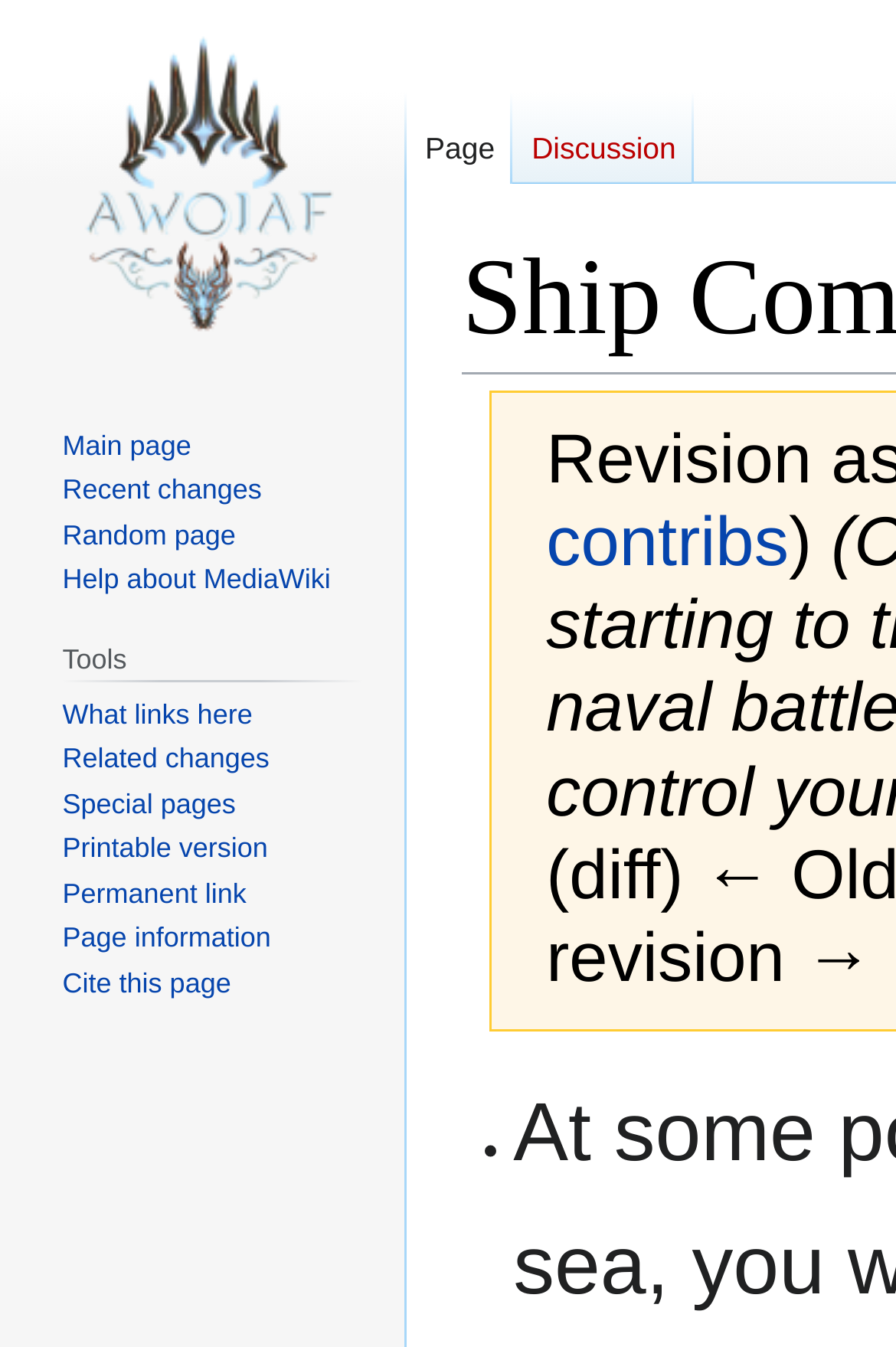Please identify the bounding box coordinates of the region to click in order to complete the given instruction: "View recent changes". The coordinates should be four float numbers between 0 and 1, i.e., [left, top, right, bottom].

[0.07, 0.352, 0.292, 0.376]